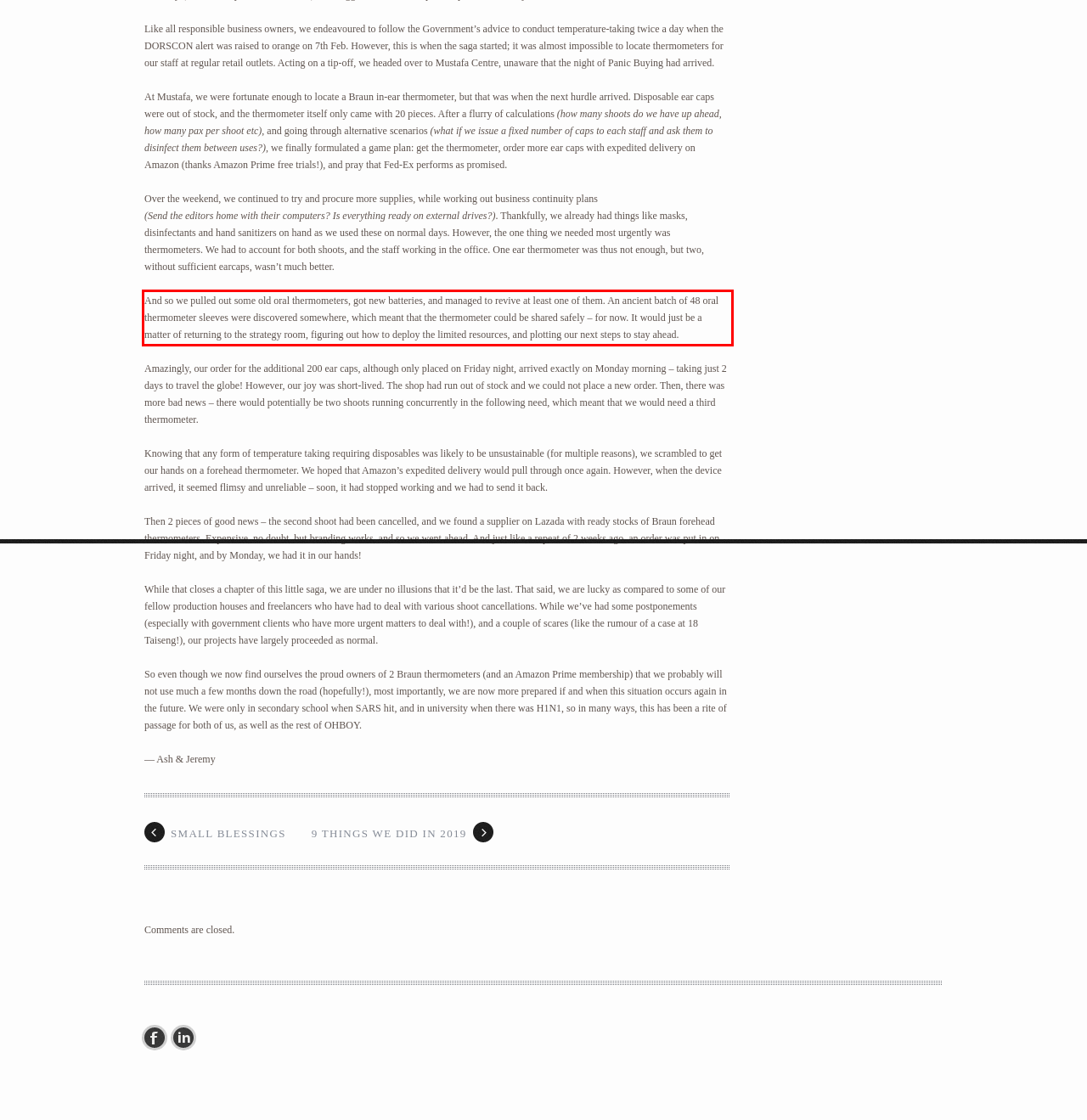You are provided with a webpage screenshot that includes a red rectangle bounding box. Extract the text content from within the bounding box using OCR.

And so we pulled out some old oral thermometers, got new batteries, and managed to revive at least one of them. An ancient batch of 48 oral thermometer sleeves were discovered somewhere, which meant that the thermometer could be shared safely – for now. It would just be a matter of returning to the strategy room, figuring out how to deploy the limited resources, and plotting our next steps to stay ahead.